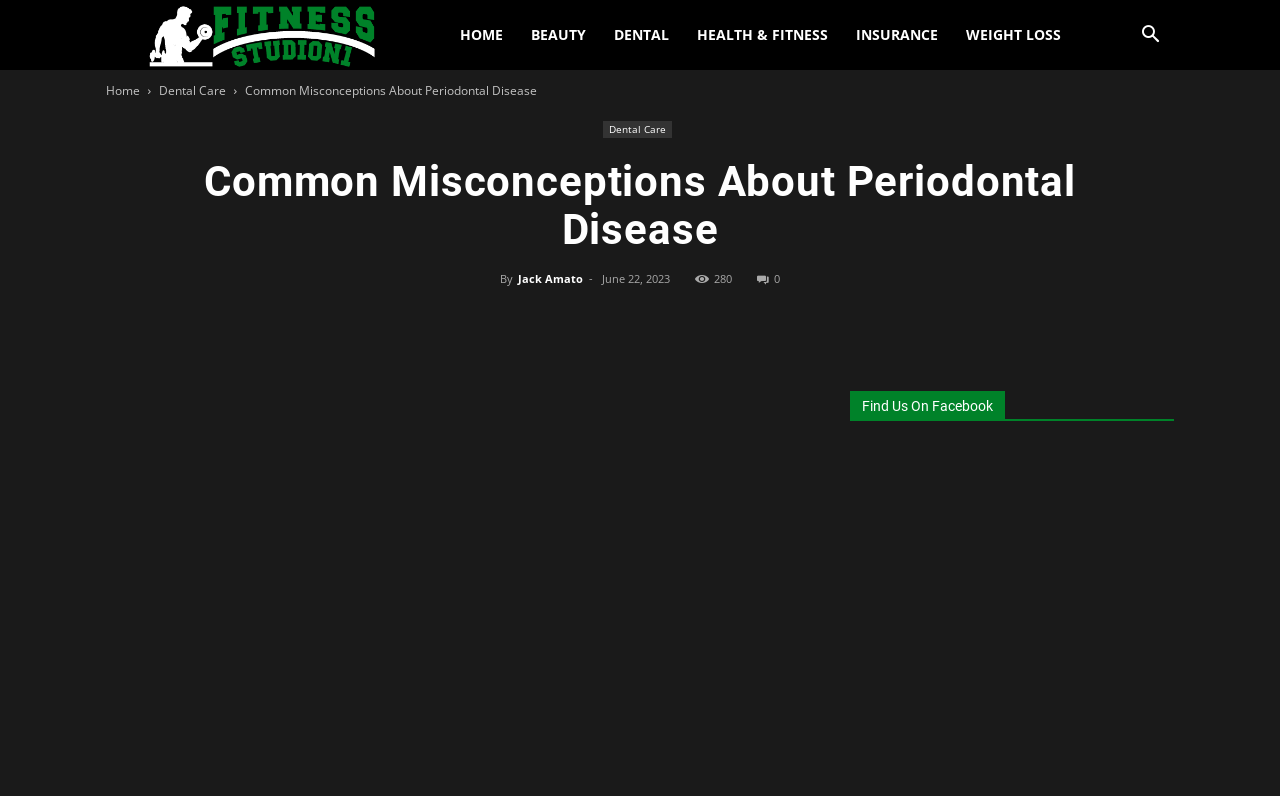Can you specify the bounding box coordinates of the area that needs to be clicked to fulfill the following instruction: "Go to the home page"?

[0.348, 0.0, 0.404, 0.088]